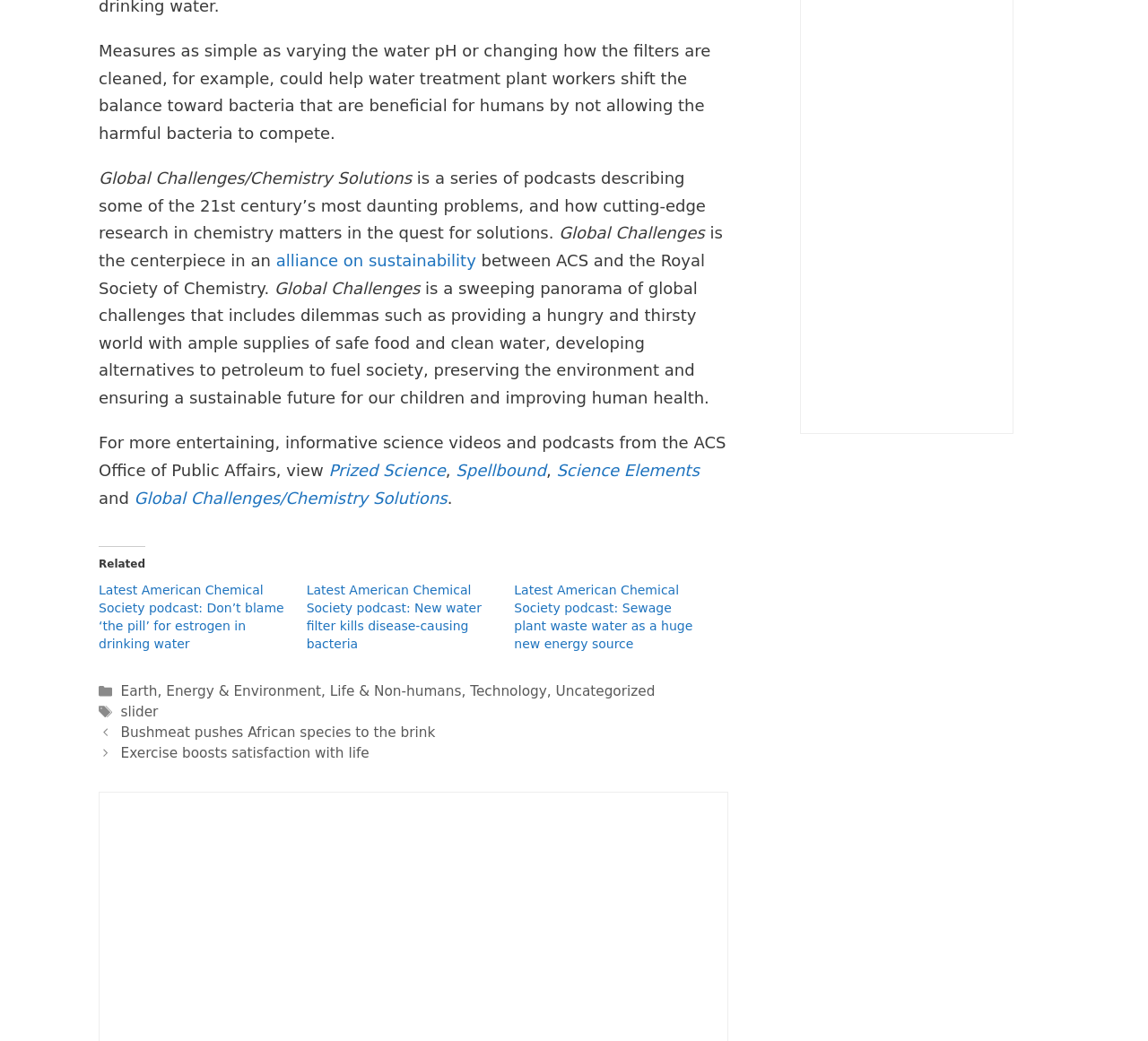Bounding box coordinates are specified in the format (top-left x, top-left y, bottom-right x, bottom-right y). All values are floating point numbers bounded between 0 and 1. Please provide the bounding box coordinate of the region this sentence describes: Earth, Energy & Environment

[0.105, 0.657, 0.28, 0.672]